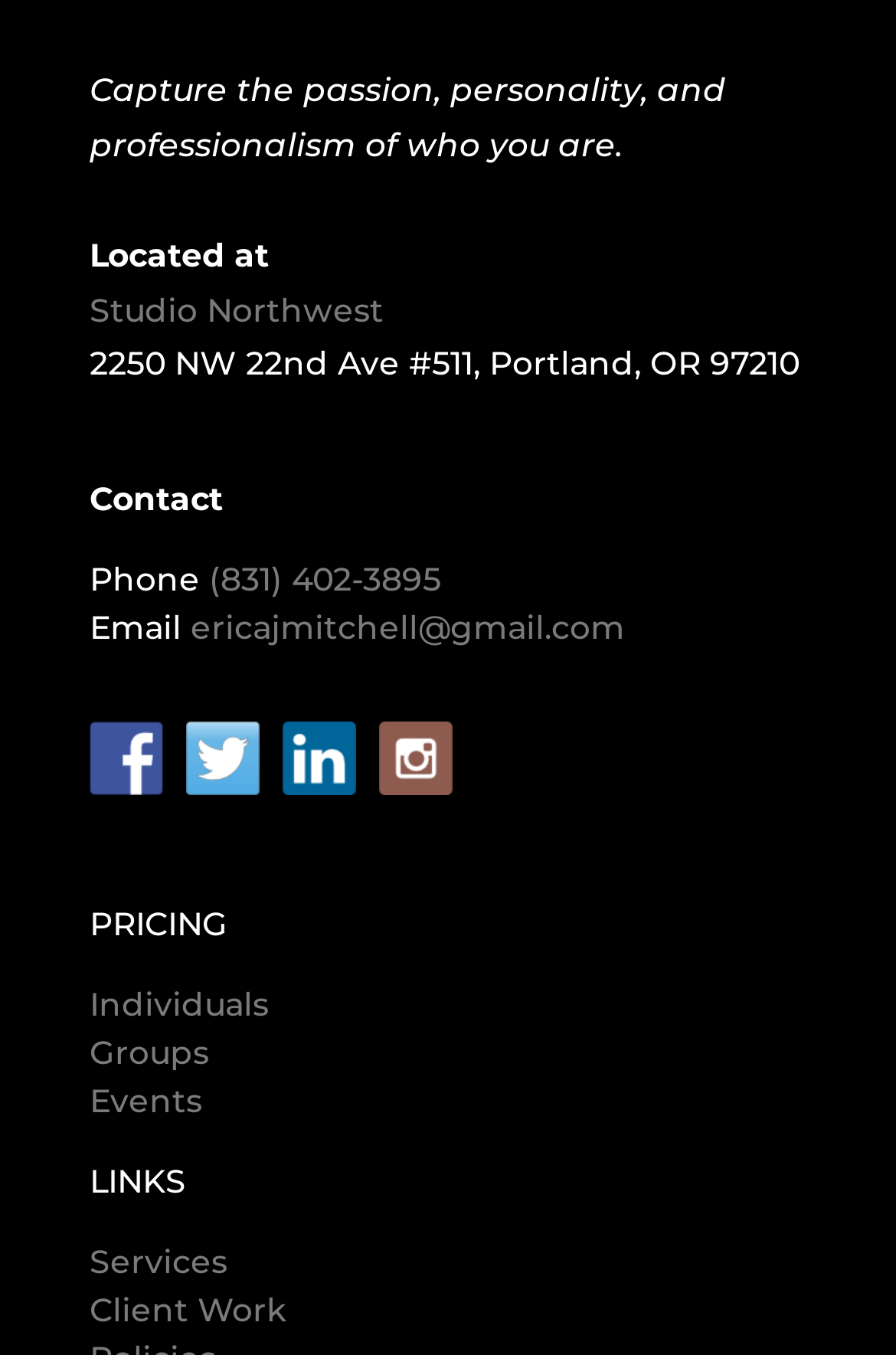Based on the image, provide a detailed response to the question:
What are the three types of services offered?

The three types of services offered can be found under the 'PRICING' section, where the links 'Individuals', 'Groups', and 'Events' are listed.